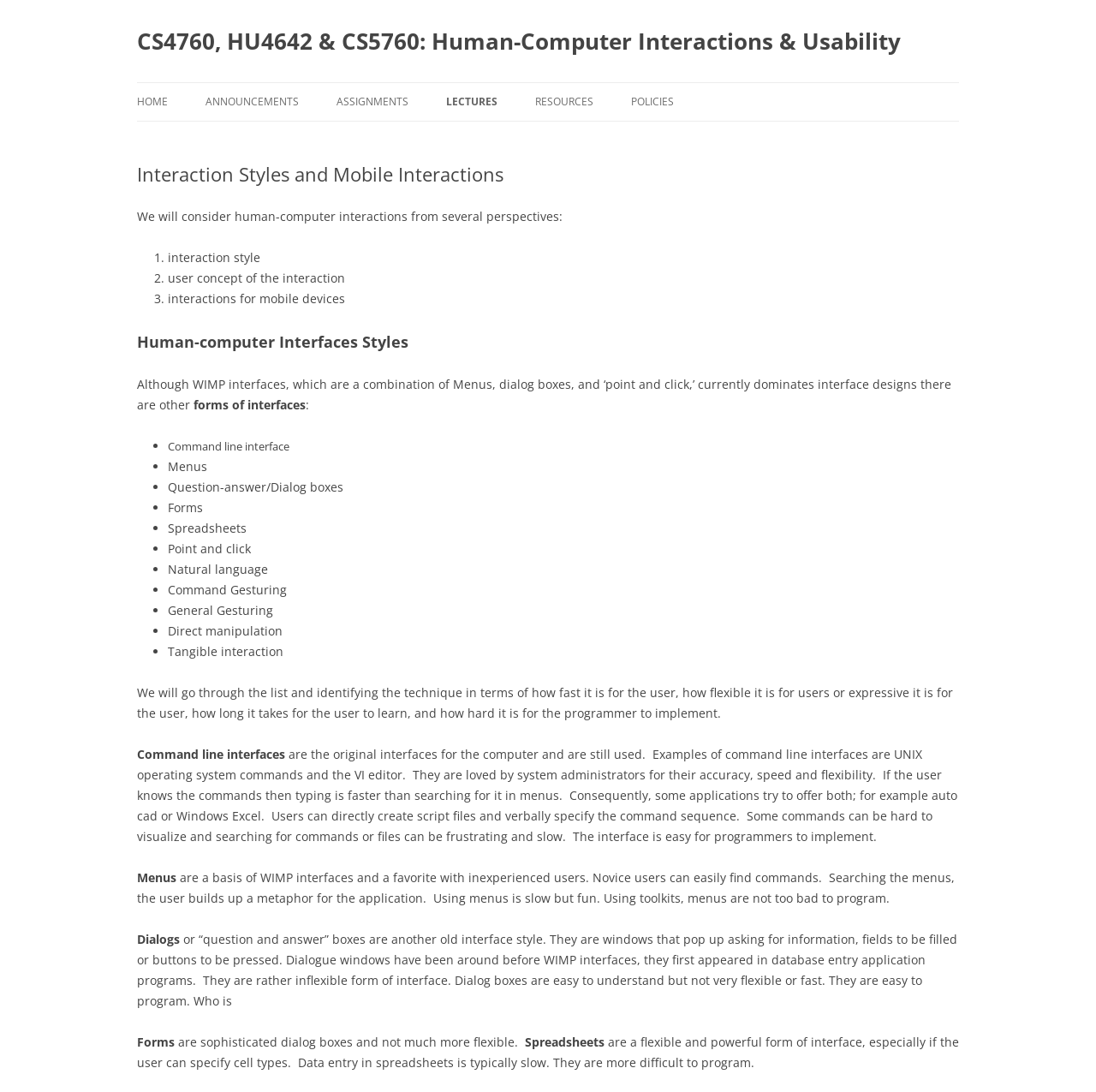Identify the bounding box for the UI element that is described as follows: "CS4760 Course Policies".

[0.576, 0.111, 0.732, 0.143]